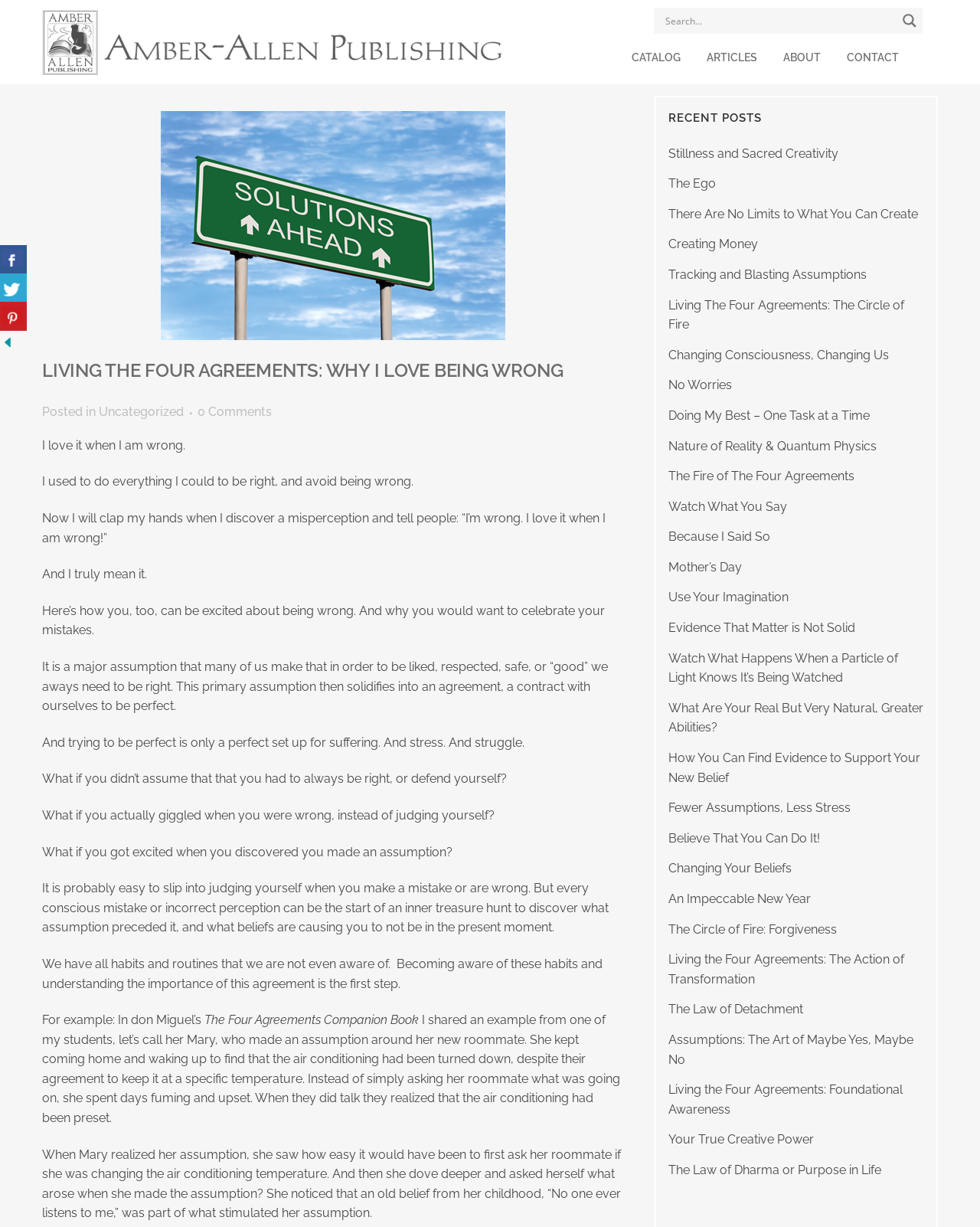Based on the element description TERMS OF USE, identify the bounding box coordinates for the UI element. The coordinates should be in the format (top-left x, top-left y, bottom-right x, bottom-right y) and within the 0 to 1 range.

[0.043, 0.691, 0.116, 0.701]